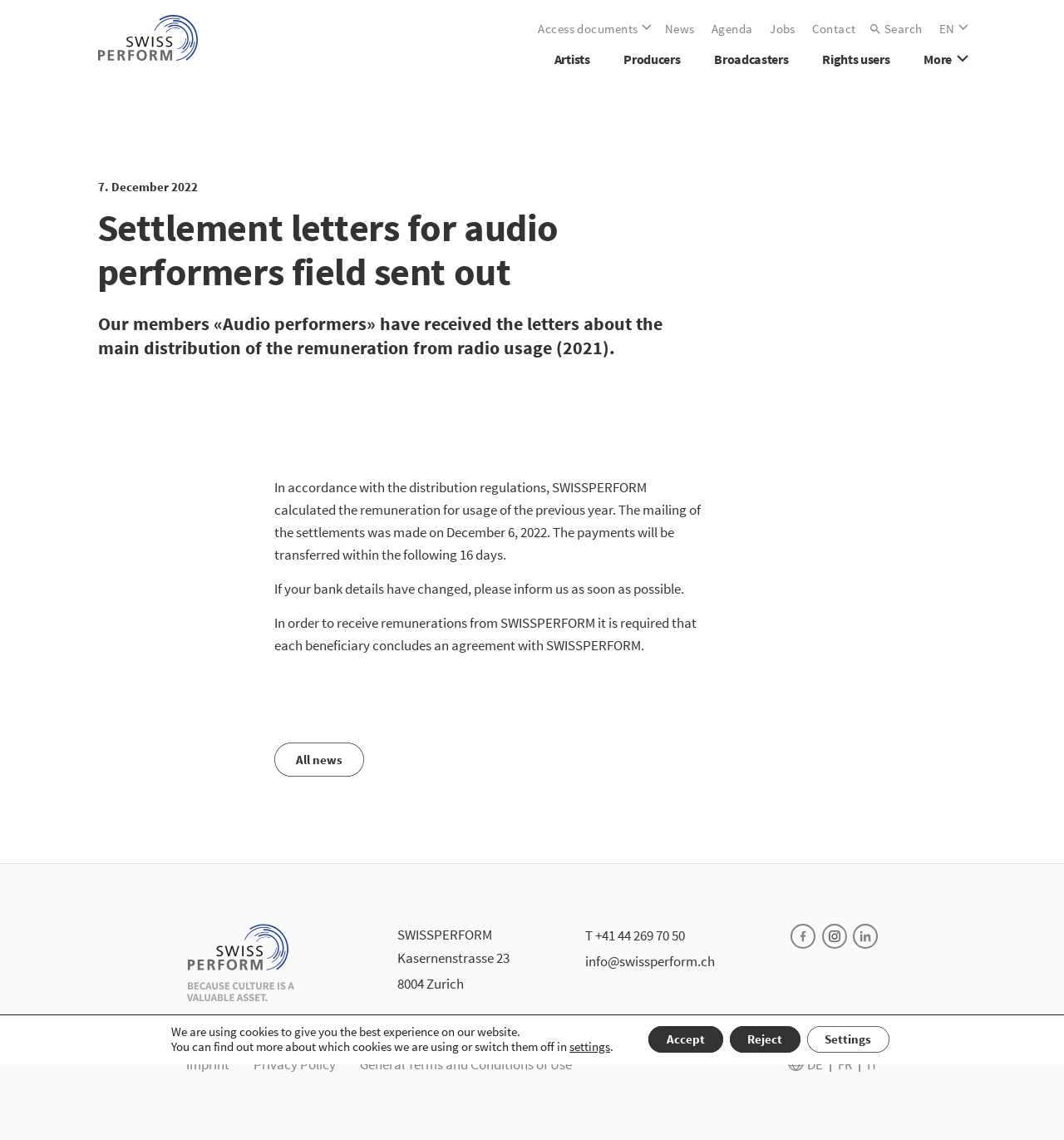Please identify the bounding box coordinates of the area that needs to be clicked to fulfill the following instruction: "Click the 'Search' link."

[0.826, 0.013, 0.872, 0.038]